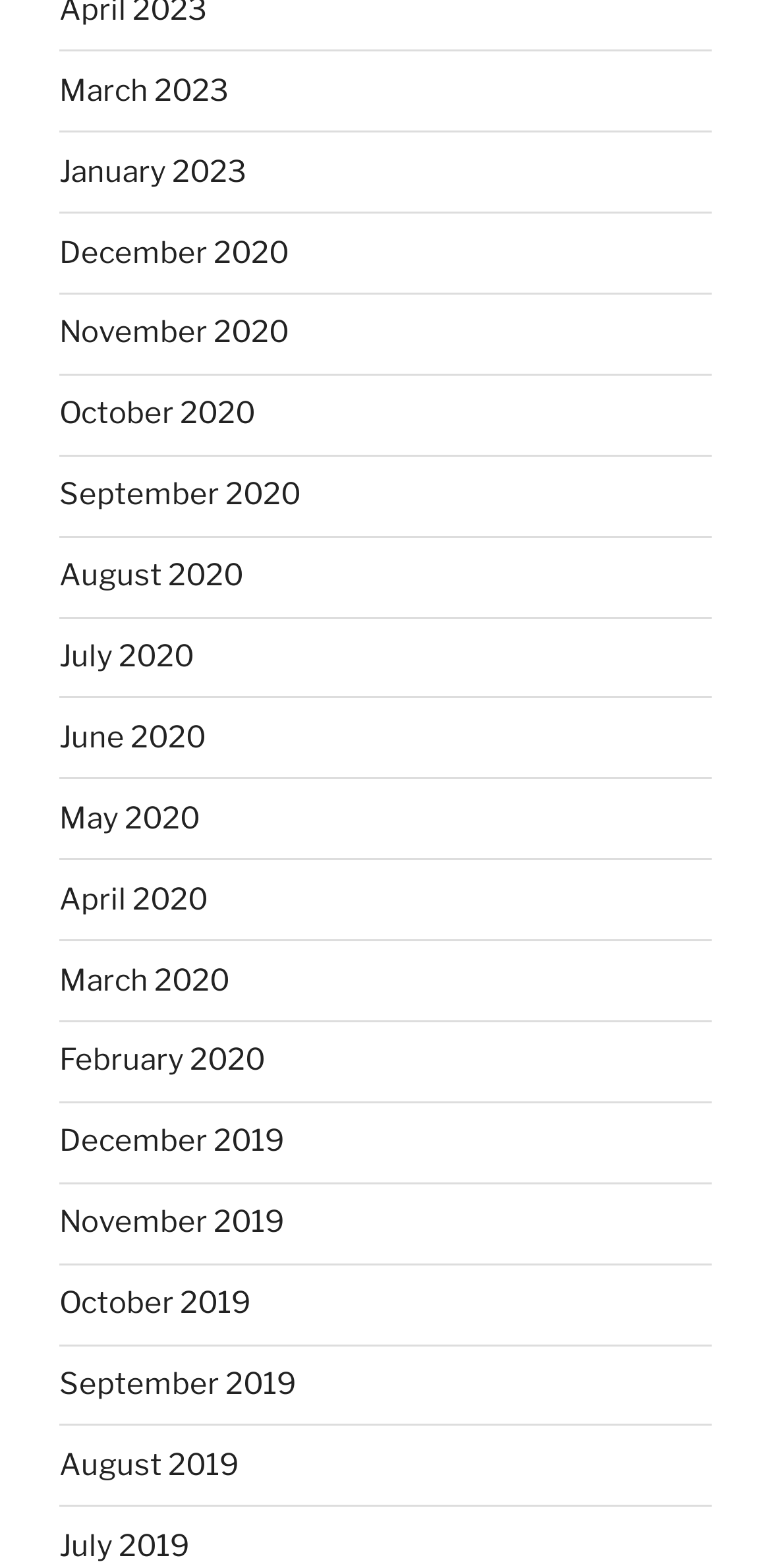What is the earliest month listed?
Refer to the image and provide a detailed answer to the question.

By scanning the list of links, I found that the last link is 'July 2019', which suggests that it is the earliest month listed.